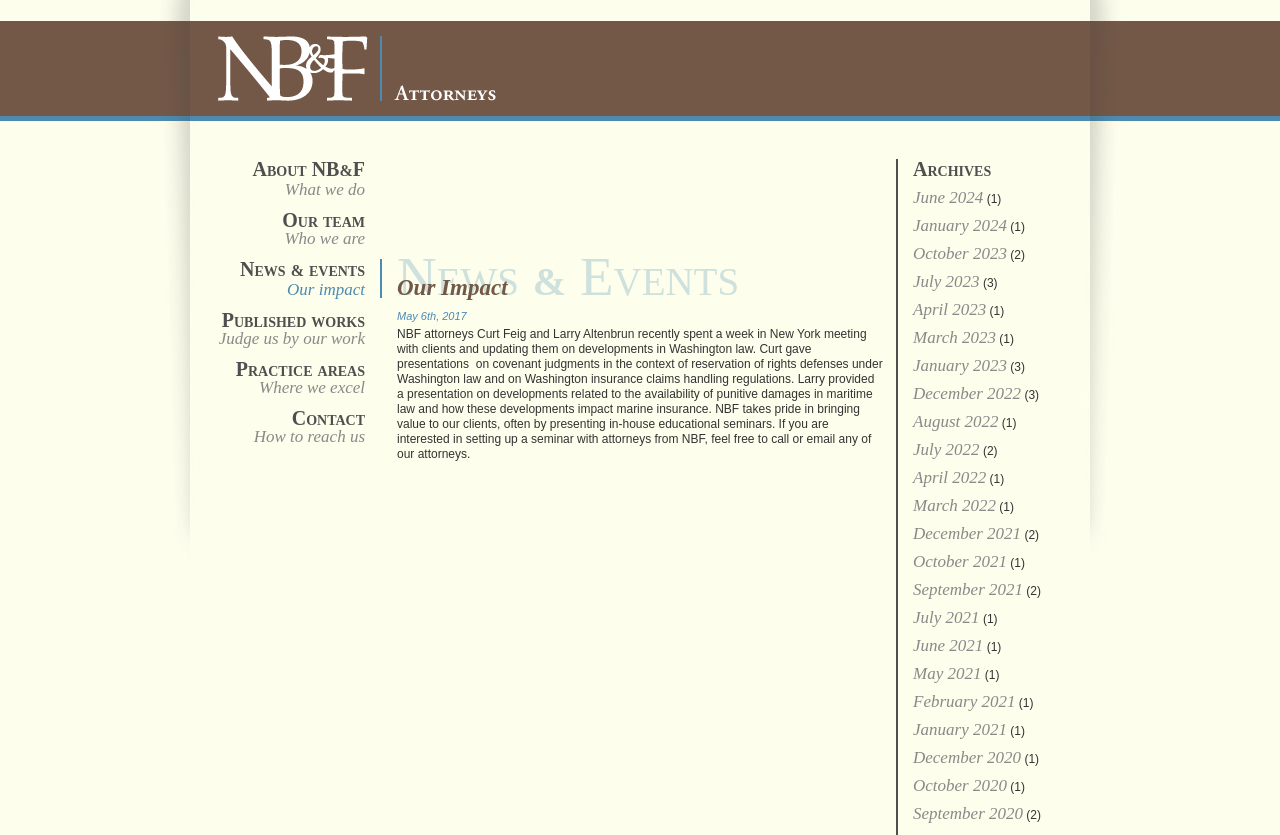Identify the bounding box coordinates of the section to be clicked to complete the task described by the following instruction: "Browse archives from June 2024". The coordinates should be four float numbers between 0 and 1, formatted as [left, top, right, bottom].

[0.713, 0.225, 0.768, 0.248]